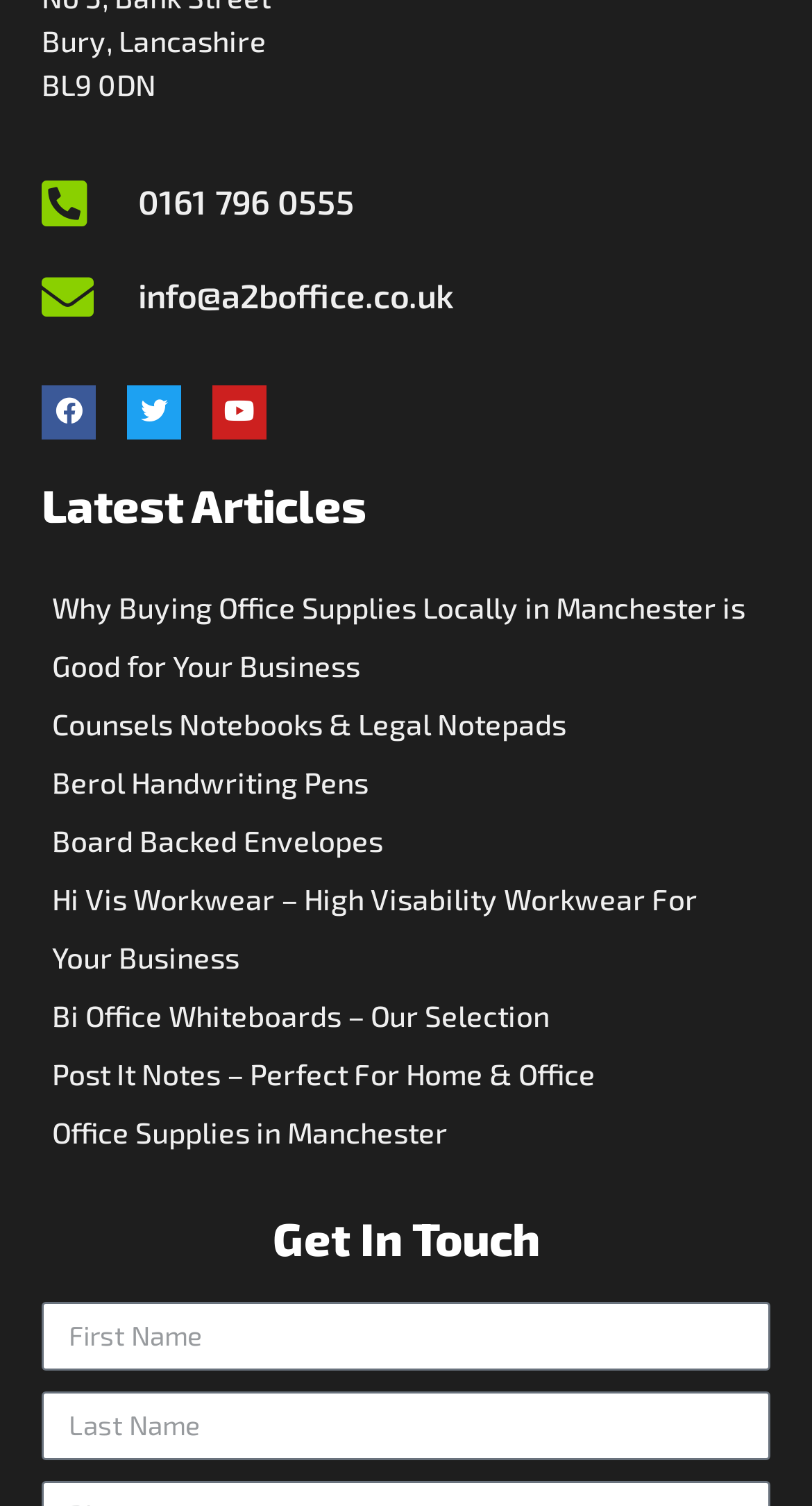Provide the bounding box coordinates of the UI element this sentence describes: "Berol Handwriting Pens".

[0.064, 0.507, 0.454, 0.531]